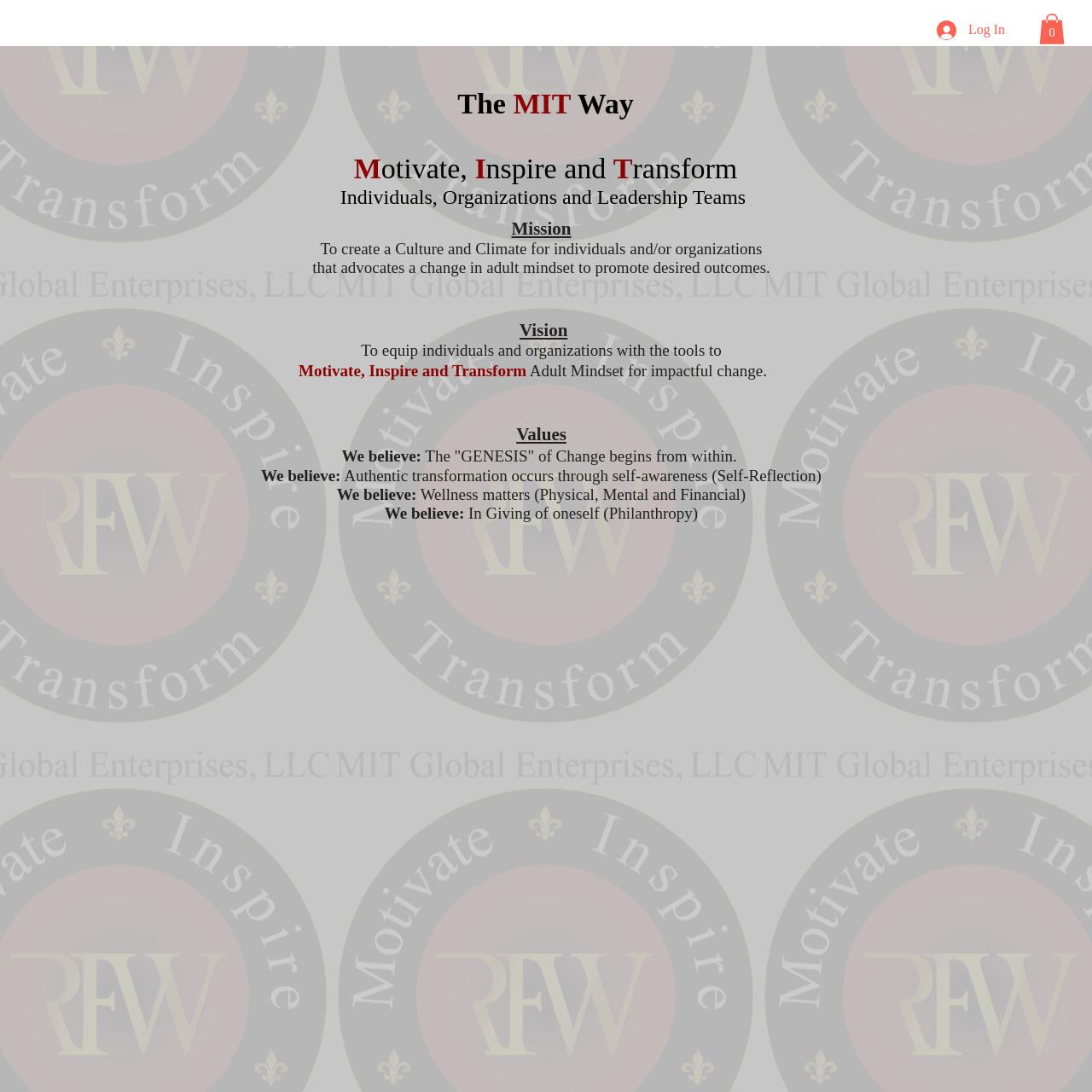What is the mission of the organization?
Your answer should be a single word or phrase derived from the screenshot.

To create a Culture and Climate